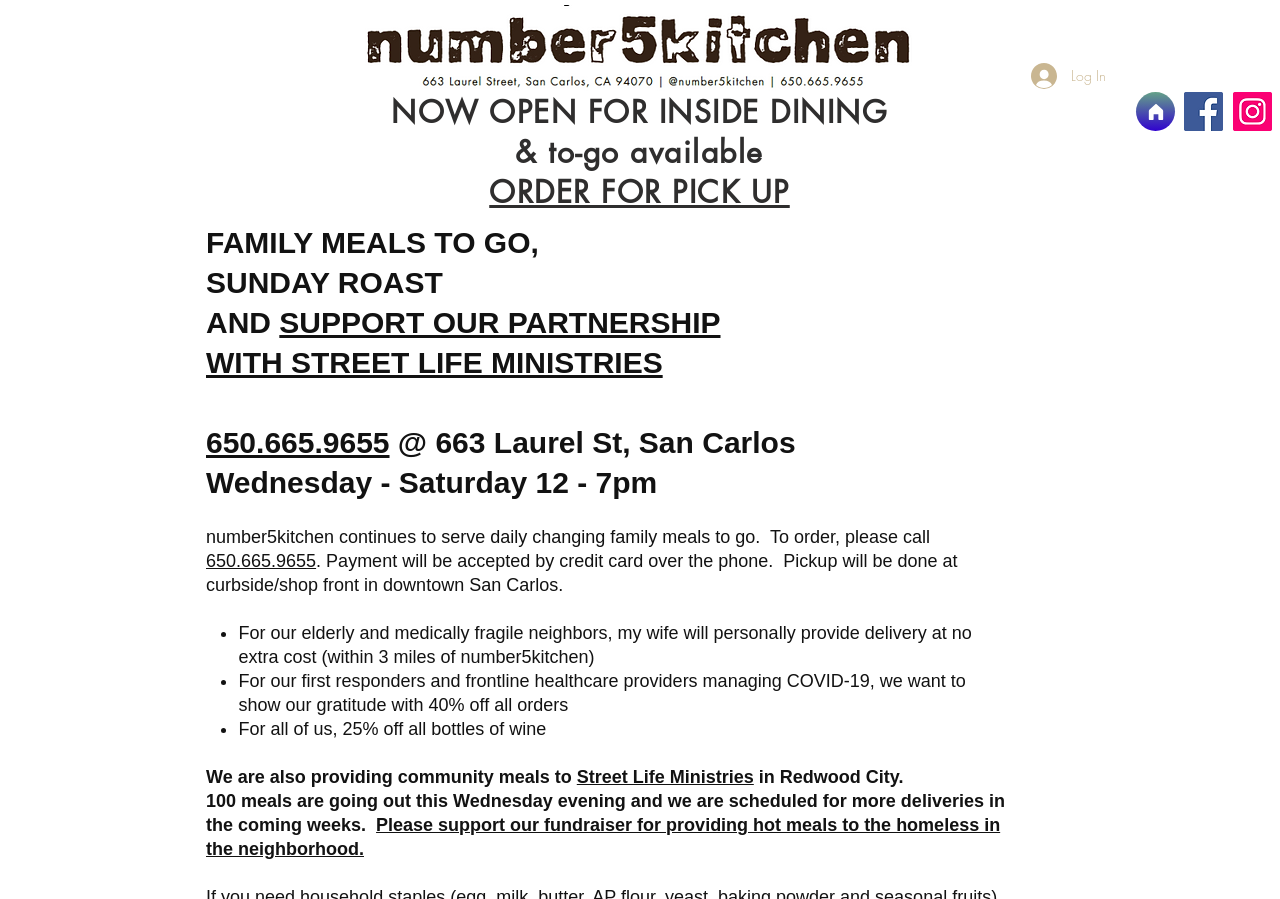Answer the question with a brief word or phrase:
What is the purpose of the 'SUPPORT OUR PARTNERSHIP' link?

To support Street Life Ministries